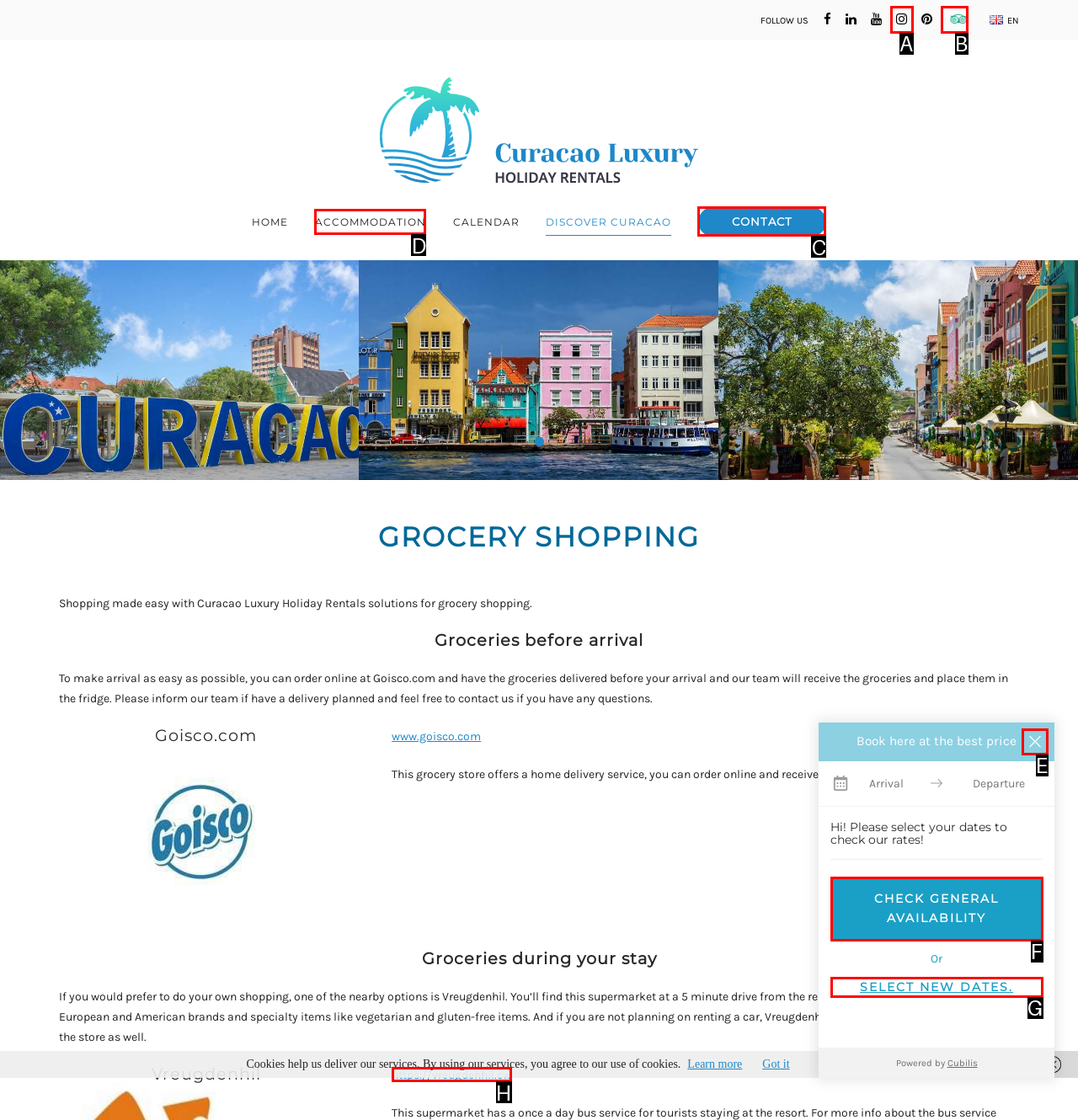Determine which UI element matches this description: Select new dates.
Reply with the appropriate option's letter.

G